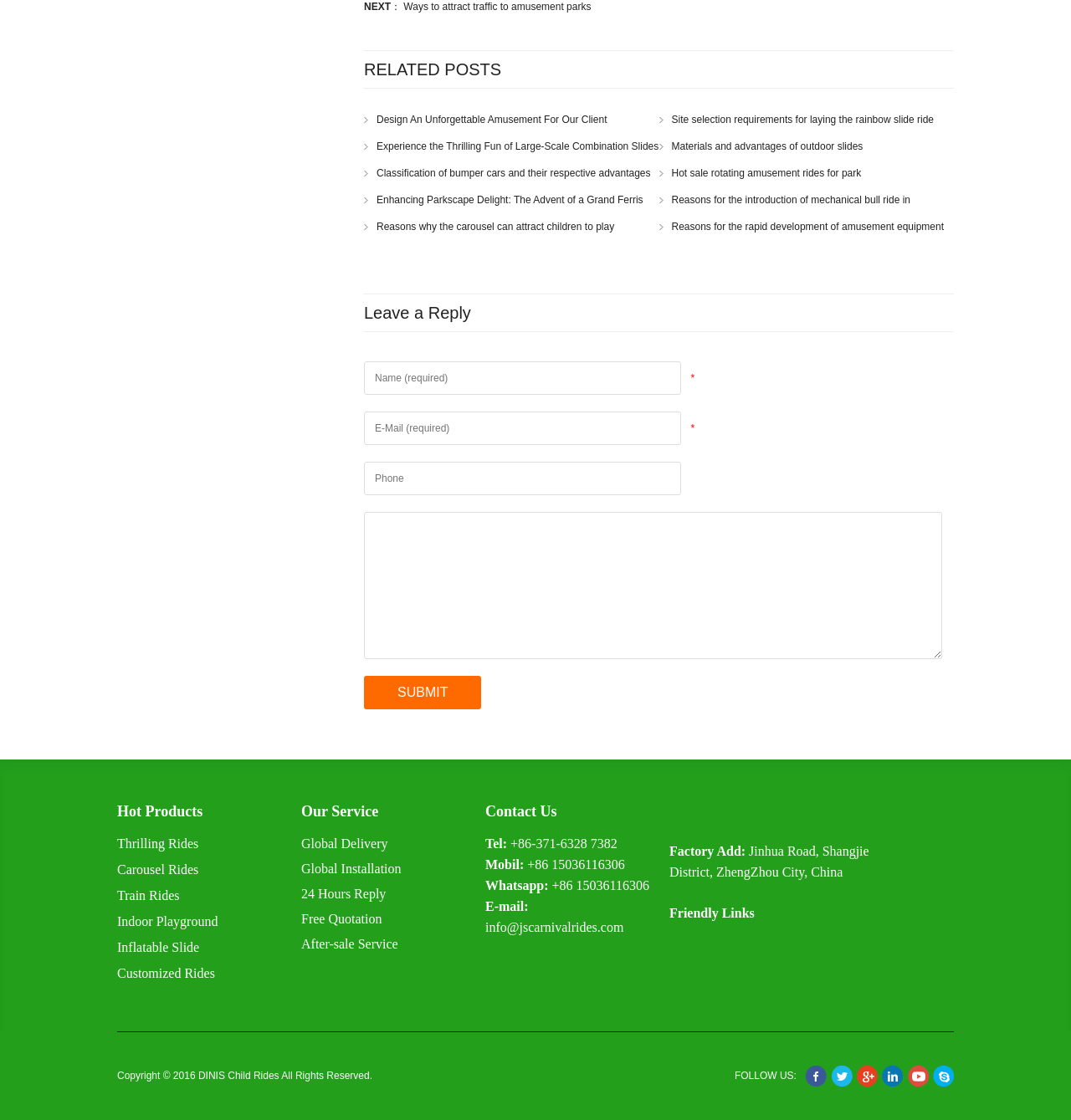What is the topic of the 'RELATED POSTS' section?
Based on the image, give a concise answer in the form of a single word or short phrase.

Amusement park rides